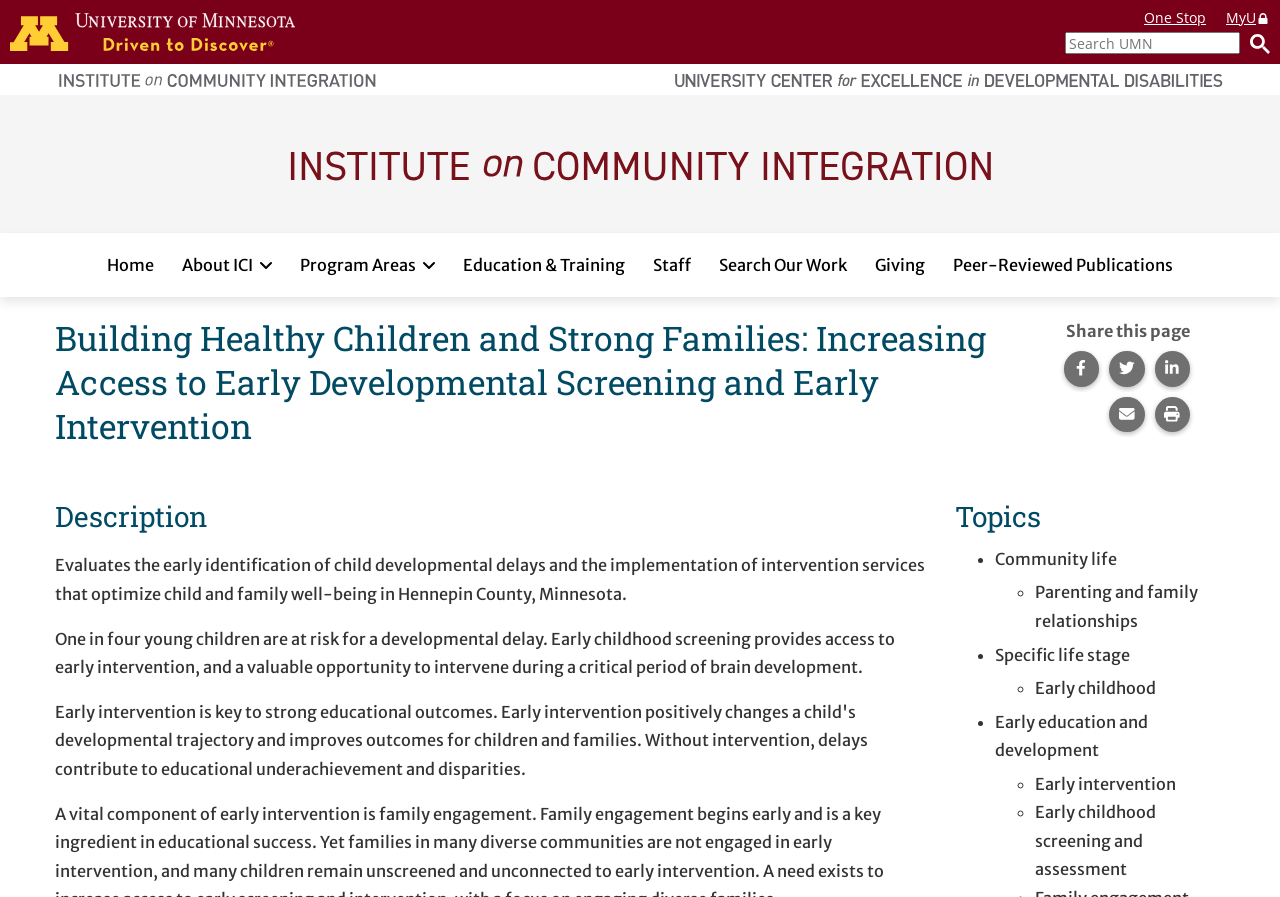What can be shared on social media?
Please provide a comprehensive and detailed answer to the question.

I found the answer by looking at the bottom-right corner of the webpage, where there are links to share the page on Facebook, Twitter, LinkedIn, and via email. This suggests that the page can be shared on these social media platforms.